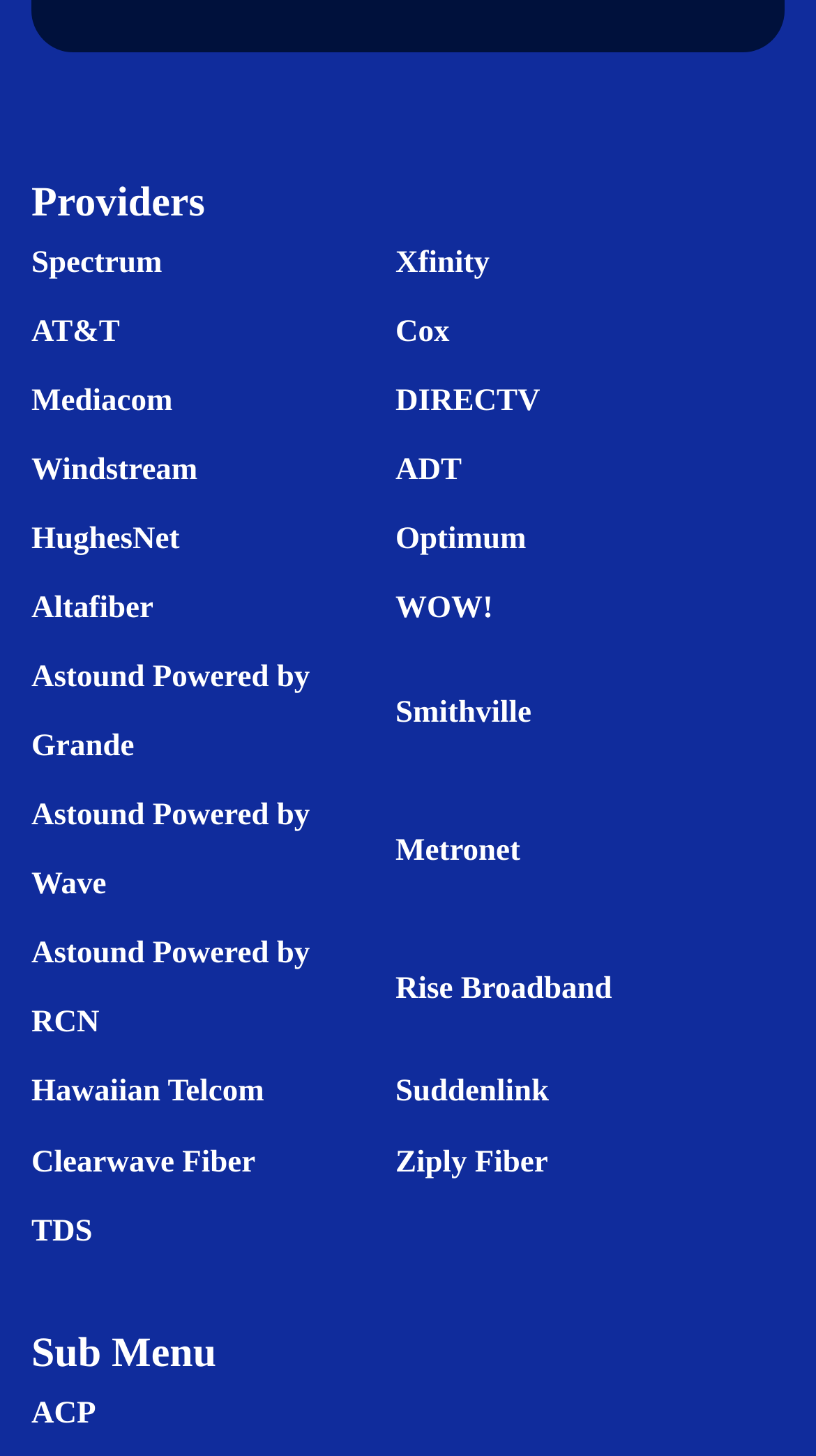How many providers are listed?
Based on the screenshot, provide a one-word or short-phrase response.

21